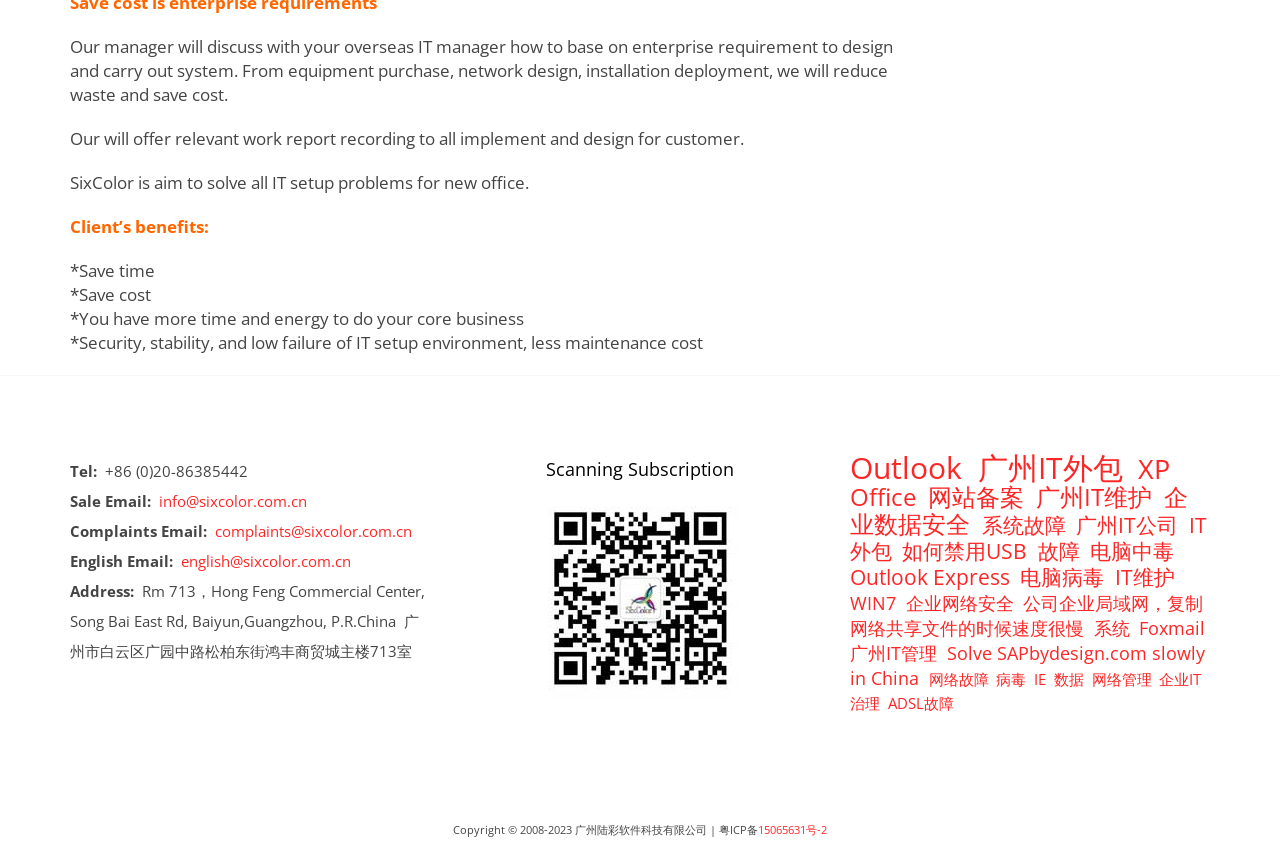Highlight the bounding box coordinates of the region I should click on to meet the following instruction: "Visit our Outlook page".

[0.664, 0.523, 0.752, 0.571]